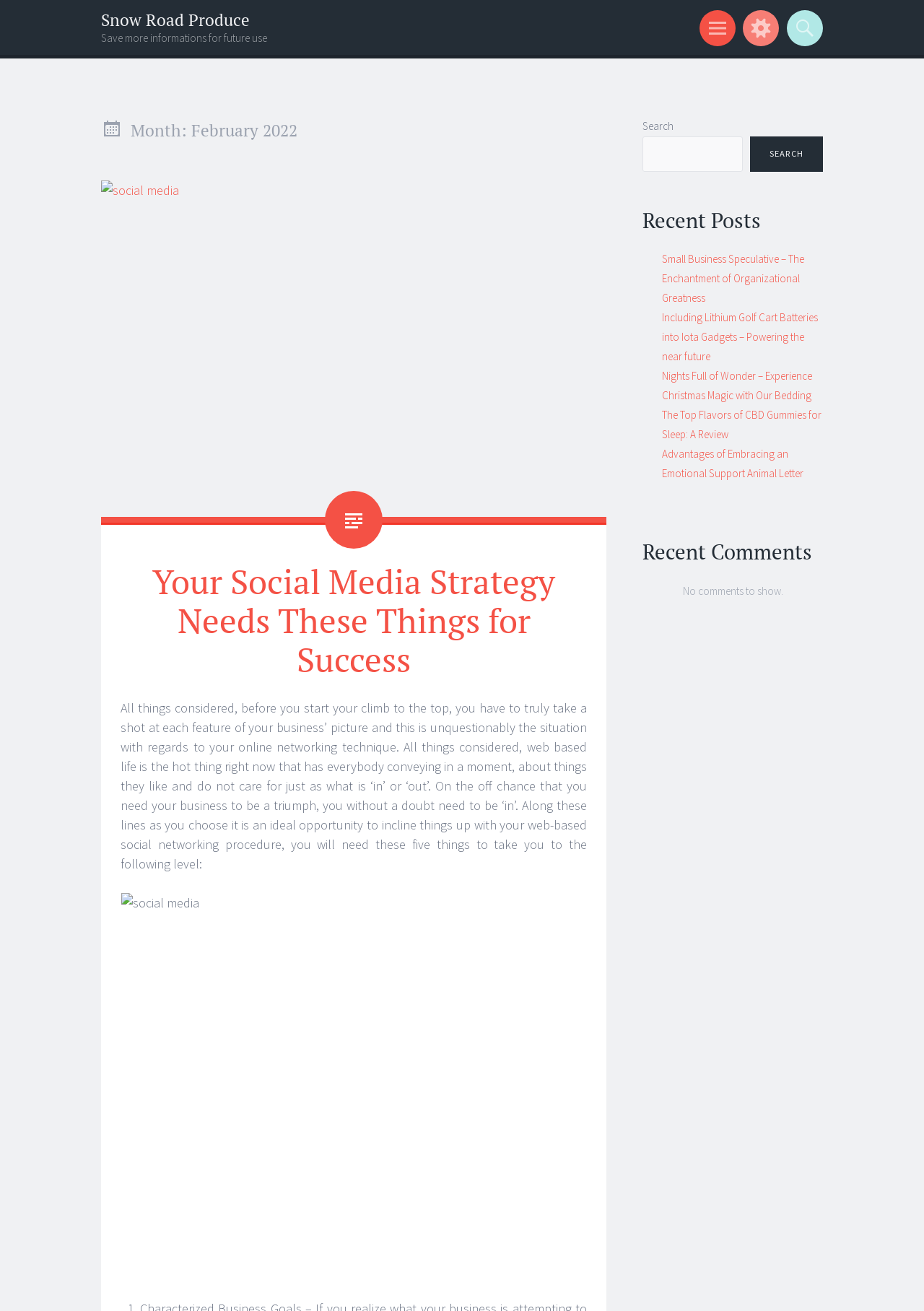Given the description "parent_node: SEARCH name="s"", provide the bounding box coordinates of the corresponding UI element.

[0.695, 0.104, 0.804, 0.131]